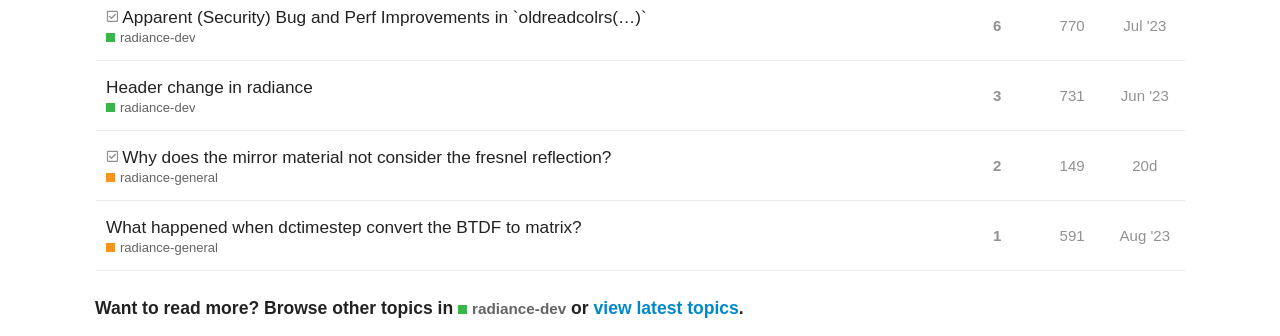Please locate the UI element described by "Aug '23" and provide its bounding box coordinates.

[0.871, 0.632, 0.918, 0.772]